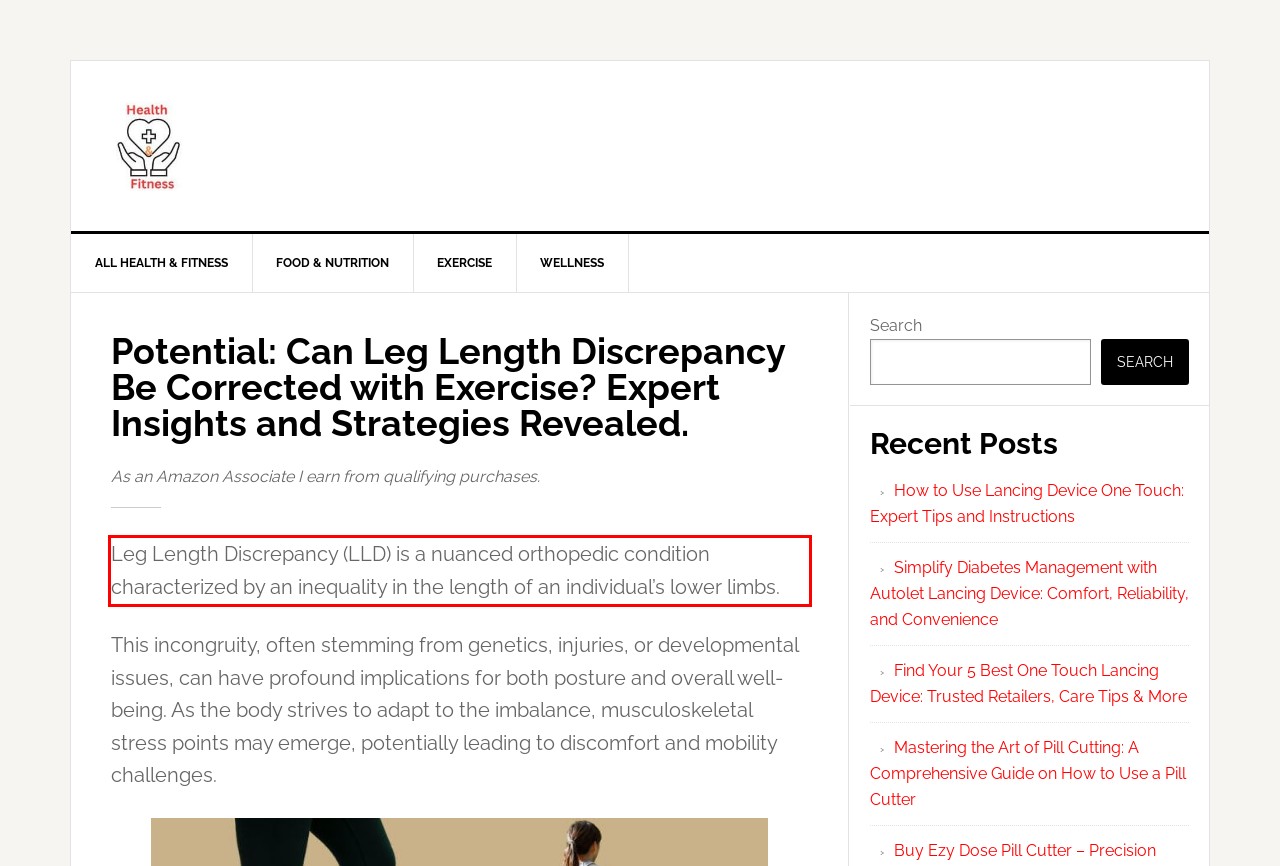Given a webpage screenshot, identify the text inside the red bounding box using OCR and extract it.

Leg Length Discrepancy (LLD) is a nuanced orthopedic condition characterized by an inequality in the length of an individual’s lower limbs.